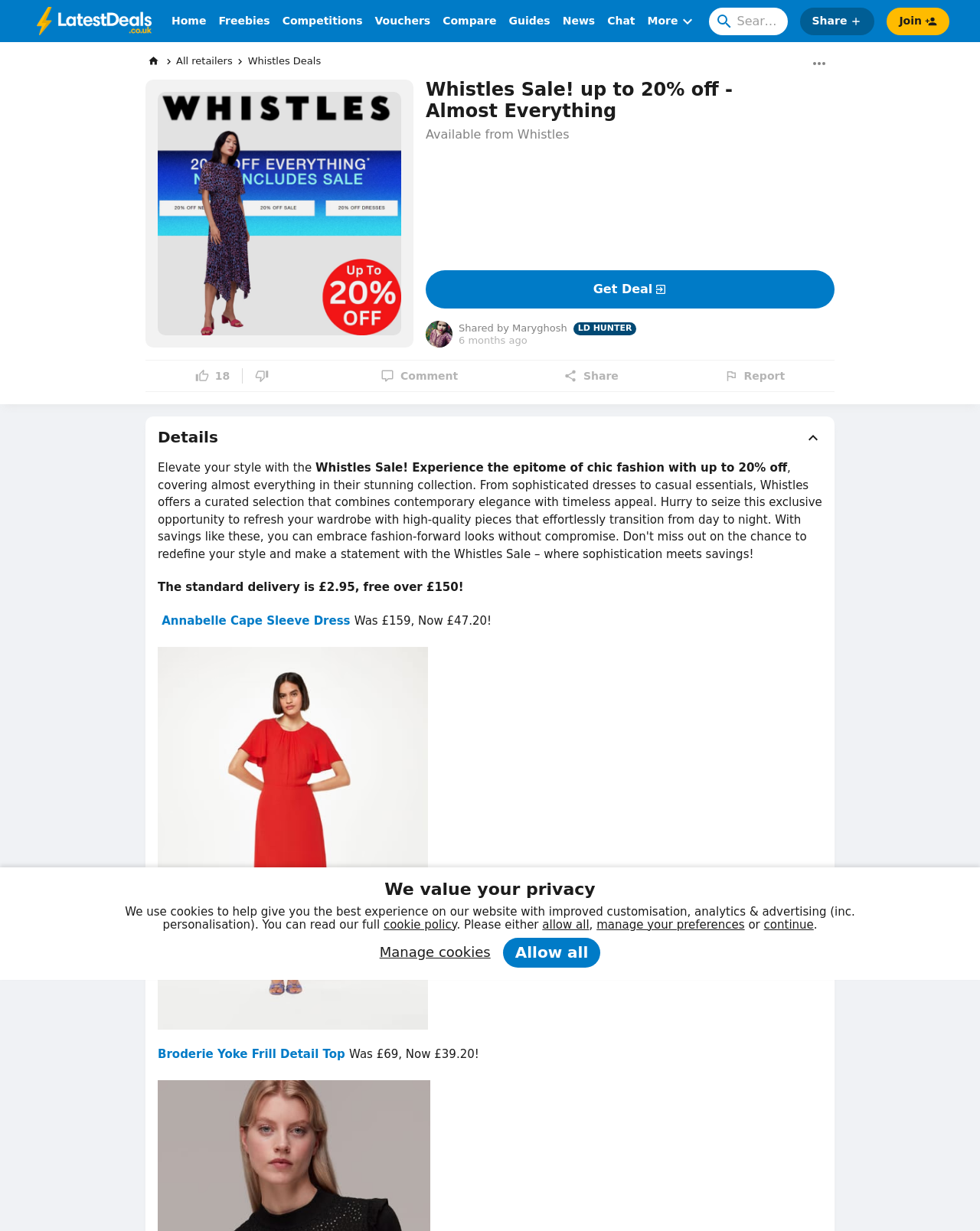Provide the bounding box coordinates of the UI element that matches the description: "Broderie Yoke Frill Detail Top".

[0.161, 0.851, 0.352, 0.862]